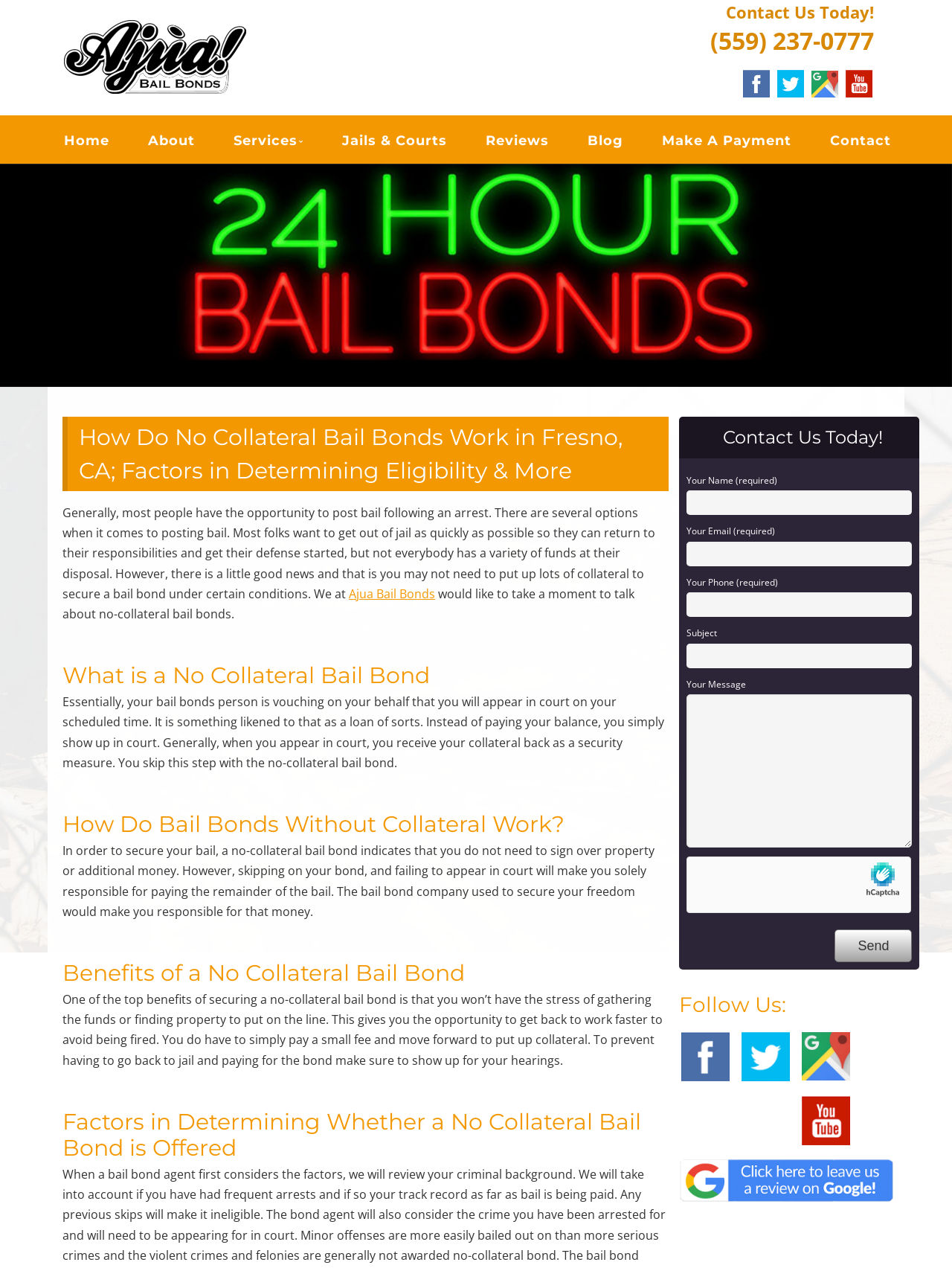Use a single word or phrase to answer the question:
What is the purpose of a no-collateral bail bond?

To secure bail without property or money